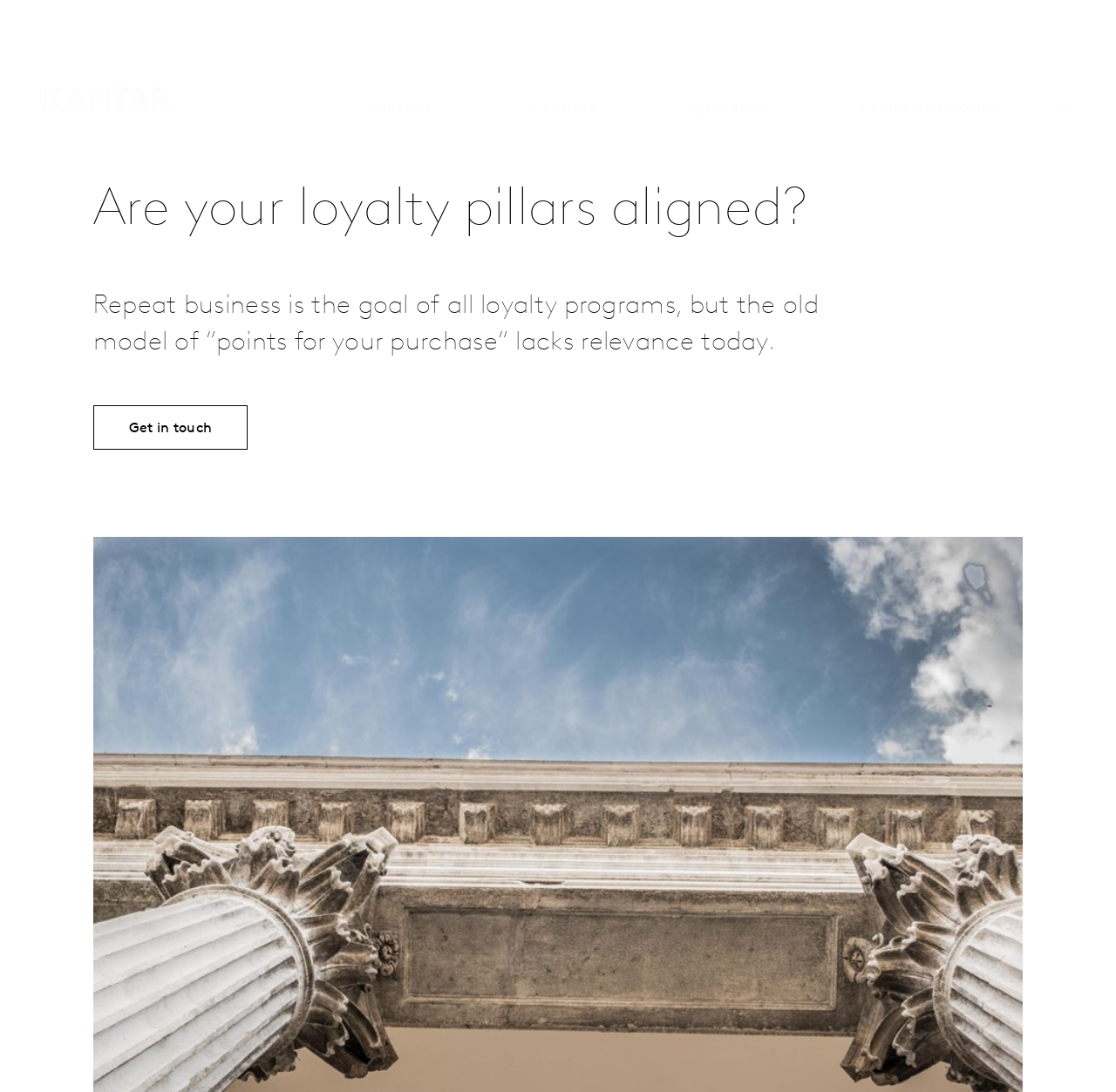Specify the bounding box coordinates of the area that needs to be clicked to achieve the following instruction: "Contact the City of Terrell".

None